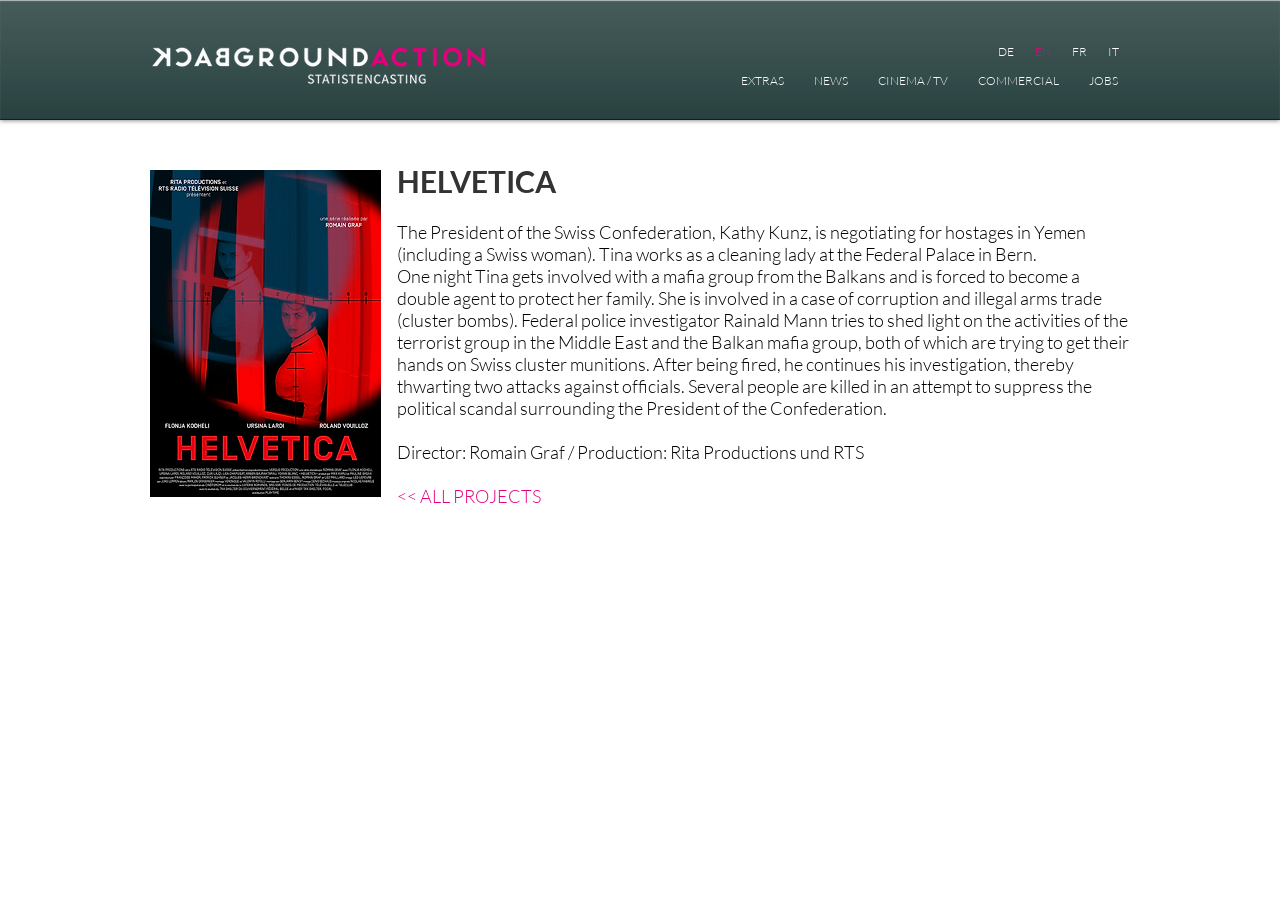Please determine the bounding box coordinates of the area that needs to be clicked to complete this task: 'Select German language'. The coordinates must be four float numbers between 0 and 1, formatted as [left, top, right, bottom].

[0.772, 0.035, 0.8, 0.081]